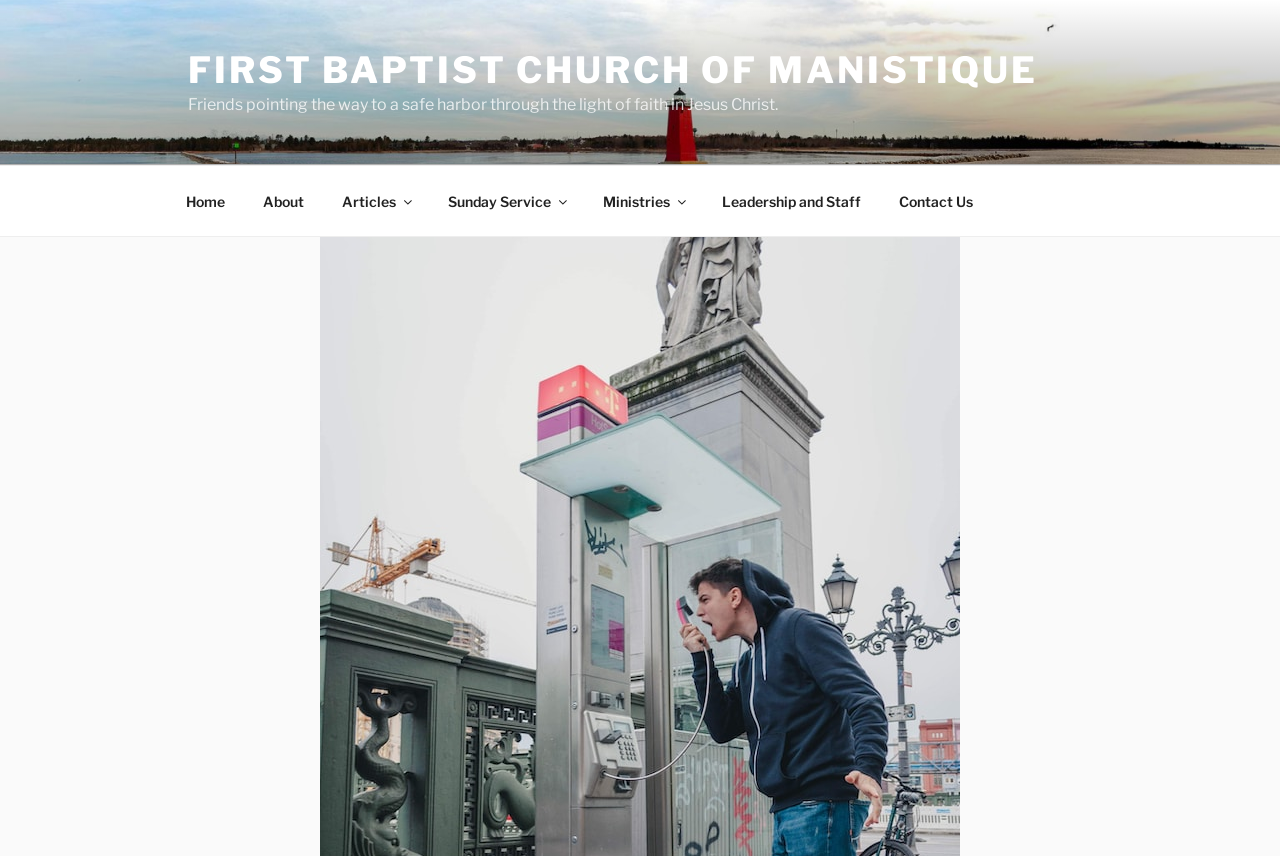Determine the bounding box coordinates of the area to click in order to meet this instruction: "check sunday service".

[0.336, 0.206, 0.455, 0.263]